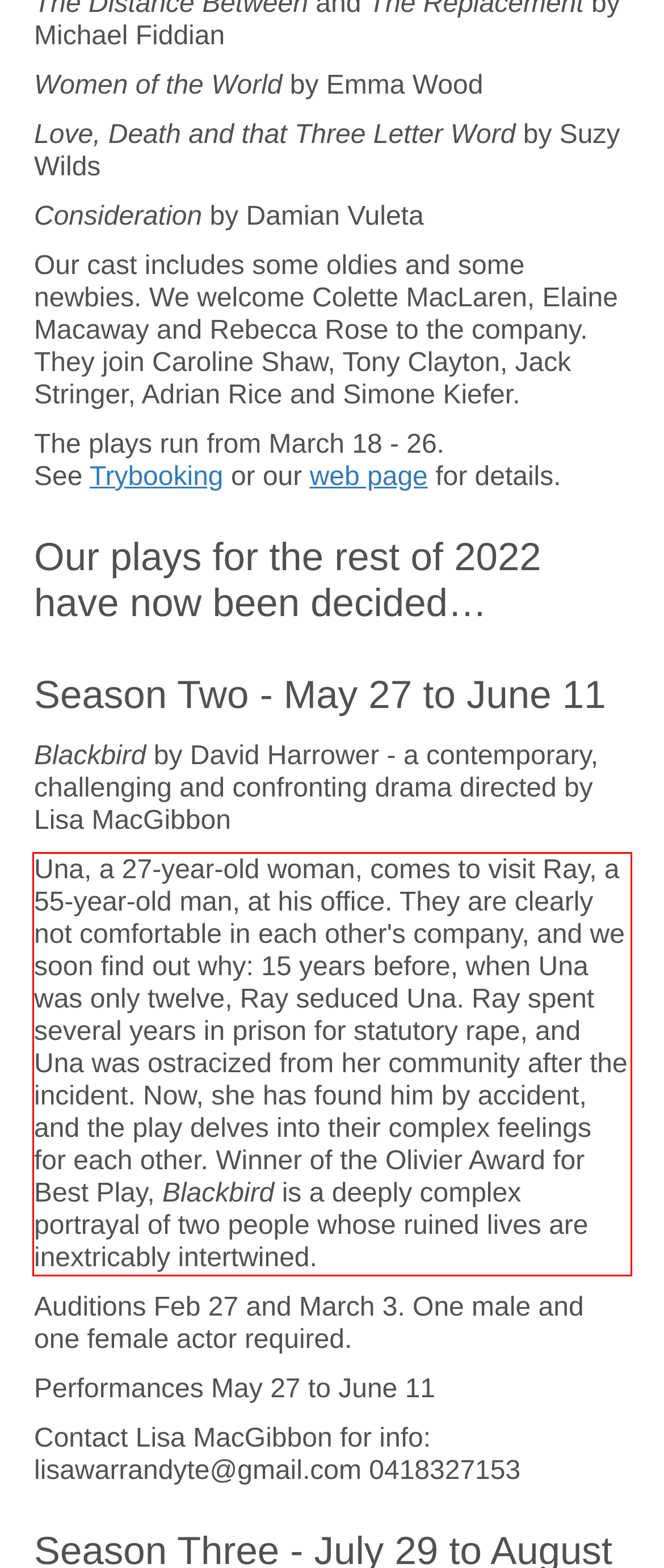Examine the screenshot of the webpage, locate the red bounding box, and perform OCR to extract the text contained within it.

Una, a 27-year-old woman, comes to visit Ray, a 55-year-old man, at his office. They are clearly not comfortable in each other's company, and we soon find out why: 15 years before, when Una was only twelve, Ray seduced Una. Ray spent several years in prison for statutory rape, and Una was ostracized from her community after the incident. Now, she has found him by accident, and the play delves into their complex feelings for each other. Winner of the Olivier Award for Best Play, Blackbird is a deeply complex portrayal of two people whose ruined lives are inextricably intertwined.